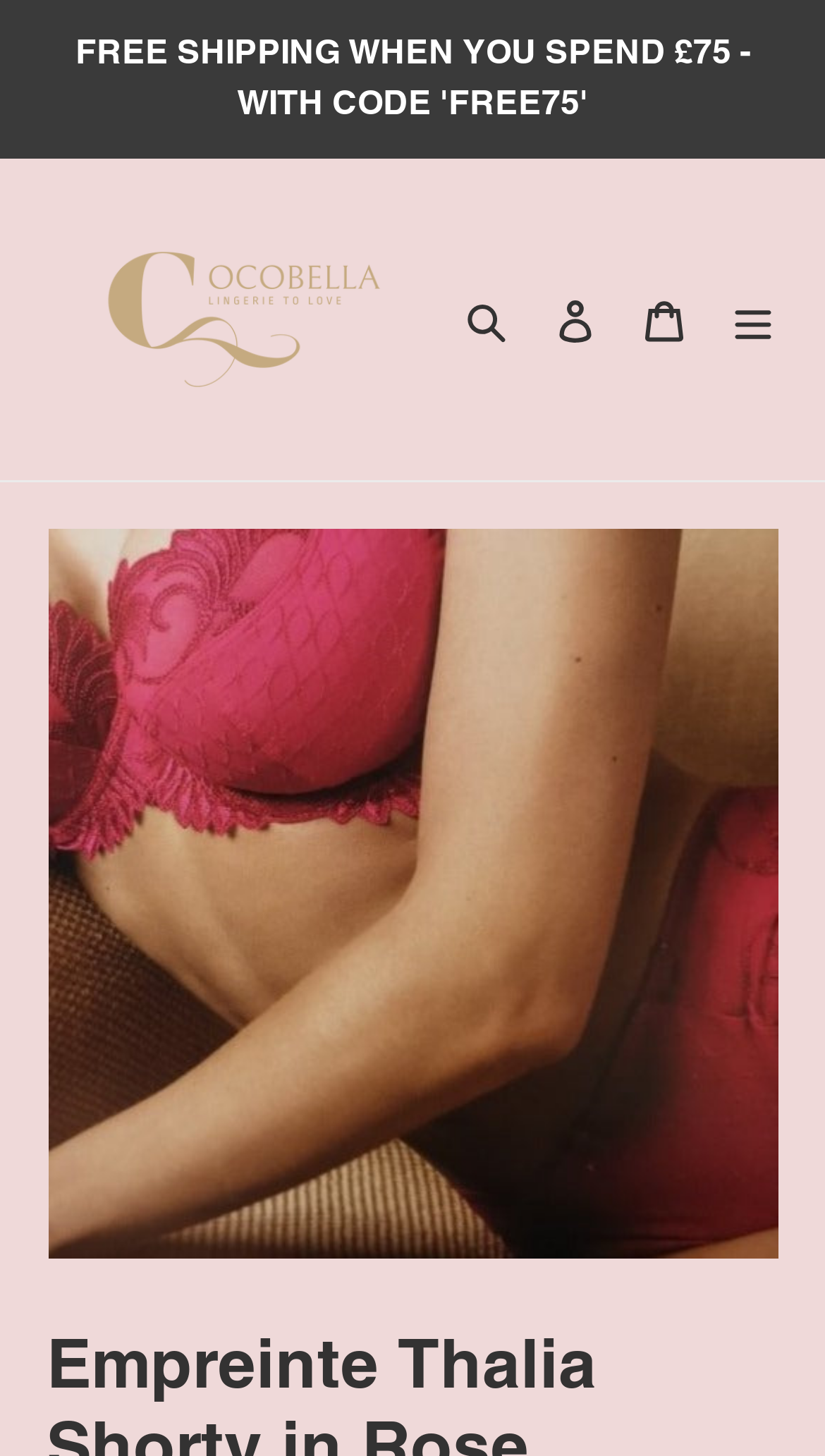What is the name of the lingerie brand?
Using the image provided, answer with just one word or phrase.

Cocobella Lingerie